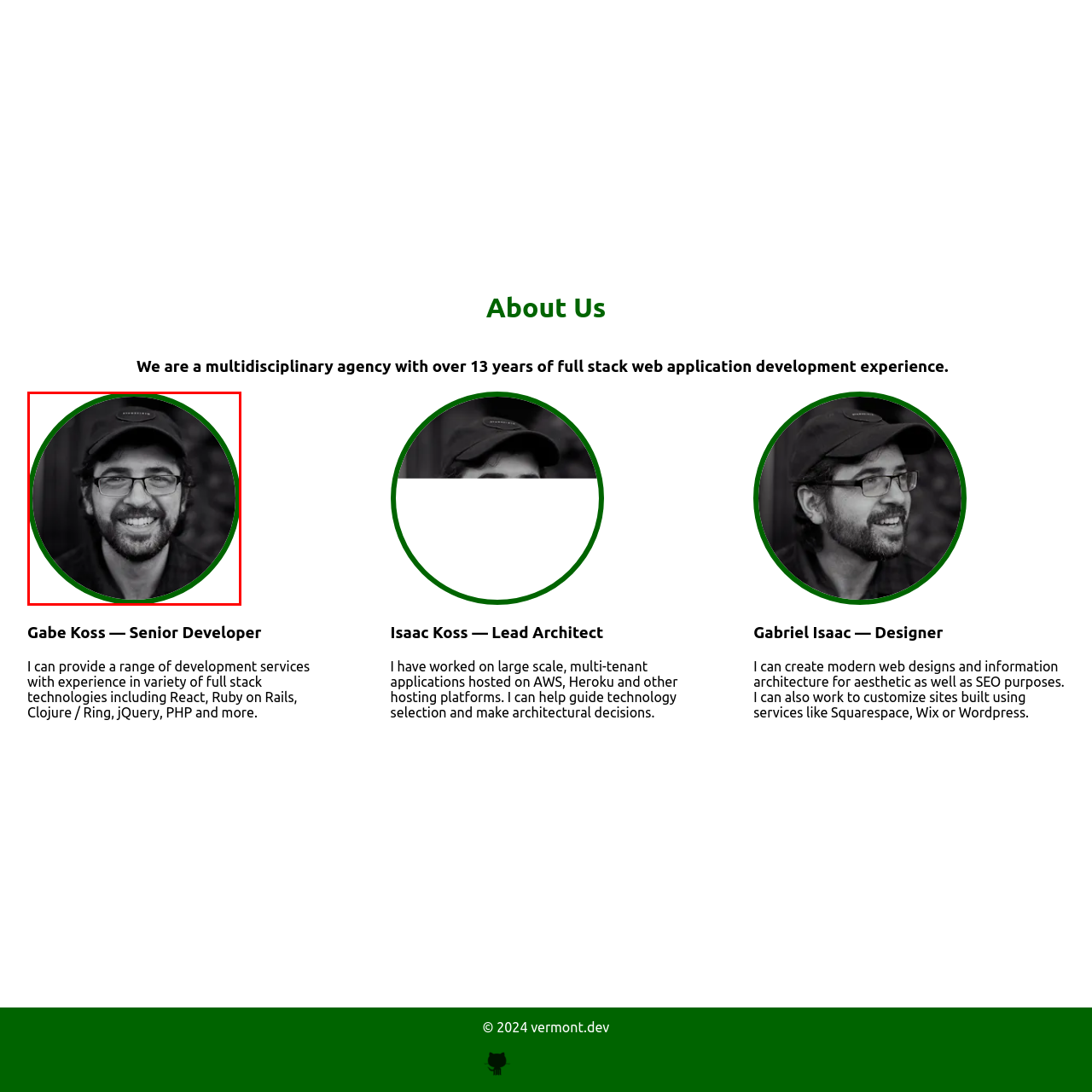What is Gabe Koss wearing on his head?
Direct your attention to the image encased in the red bounding box and answer the question thoroughly, relying on the visual data provided.

The caption specifically mentions that Gabe Koss is wearing a dark cap, which is part of his casual yet professional appearance.